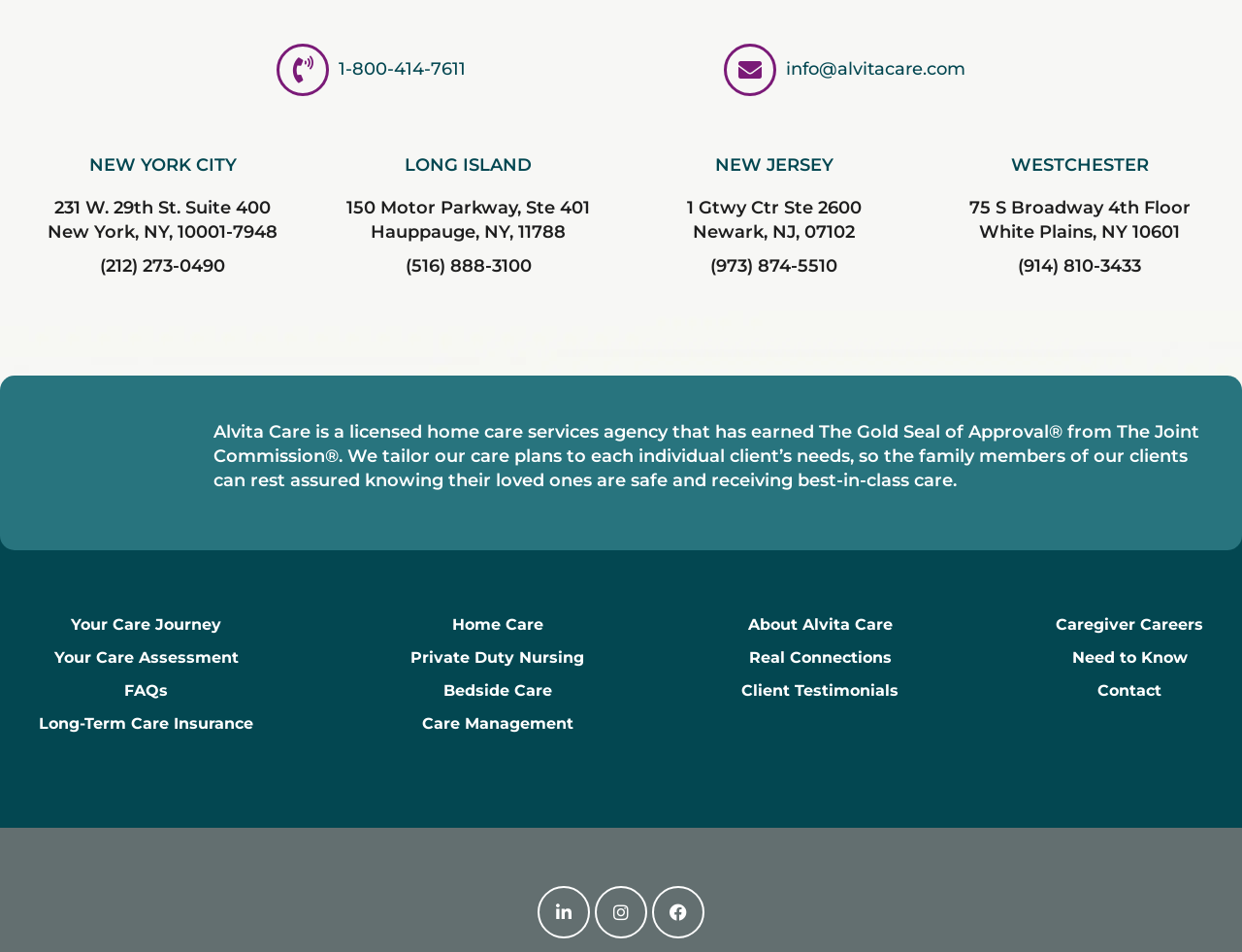Please determine the bounding box coordinates for the element that should be clicked to follow these instructions: "Learn about Home Care services".

[0.315, 0.639, 0.486, 0.674]